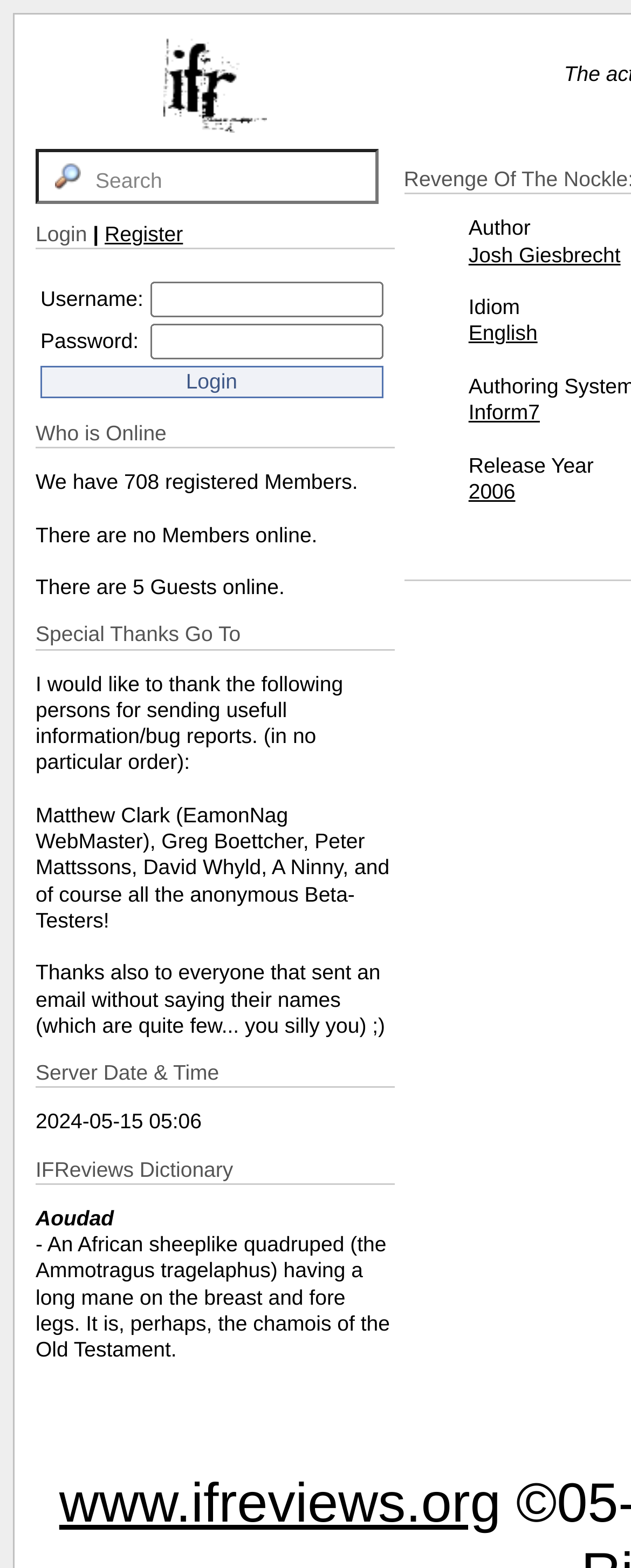Please find the bounding box coordinates for the clickable element needed to perform this instruction: "Search for a term".

[0.056, 0.095, 0.6, 0.13]